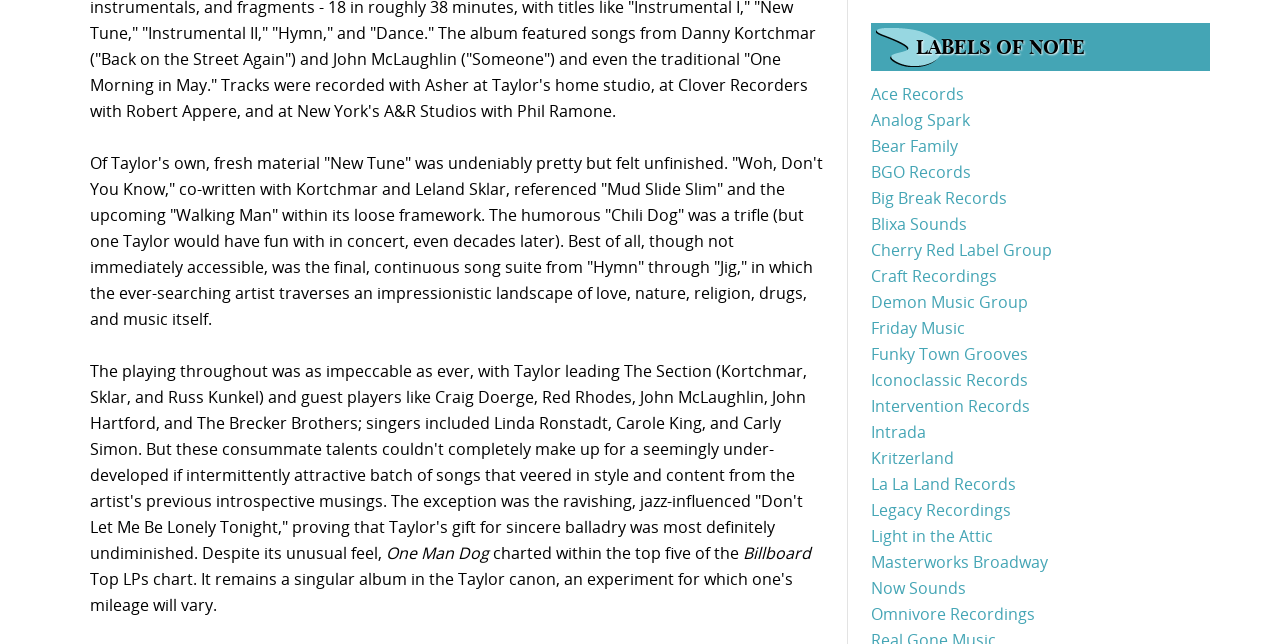Identify the bounding box coordinates of the clickable region necessary to fulfill the following instruction: "Click on 'Analog Spark'". The bounding box coordinates should be four float numbers between 0 and 1, i.e., [left, top, right, bottom].

[0.68, 0.169, 0.758, 0.203]